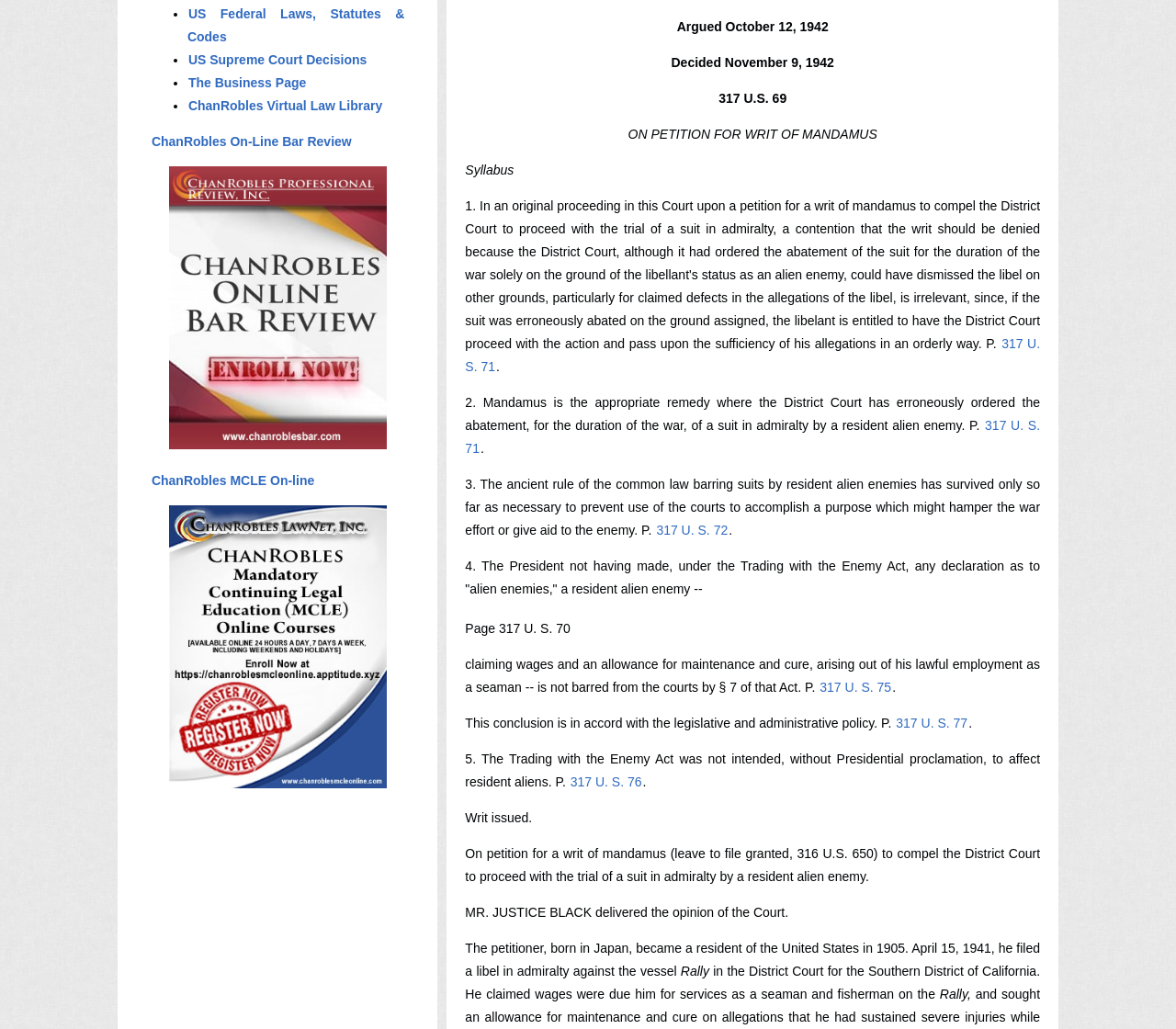Determine the bounding box for the UI element that matches this description: "SCHOLARSHIPS".

None